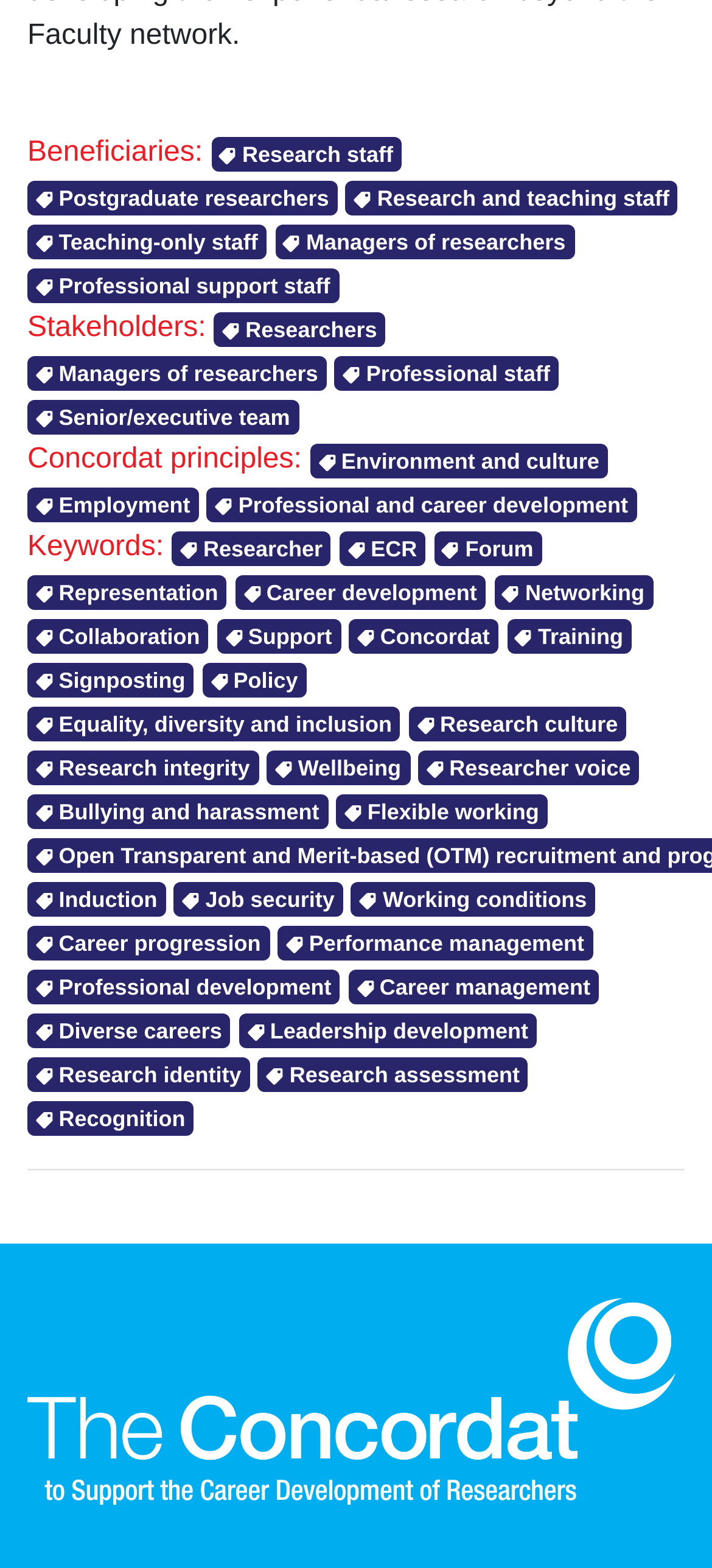How many links are there under 'Concordat principles:'?
Please provide a comprehensive and detailed answer to the question.

Under the 'Concordat principles:' heading, I counted three links: 'Environment and culture', 'Employment', and 'Professional and career development'.